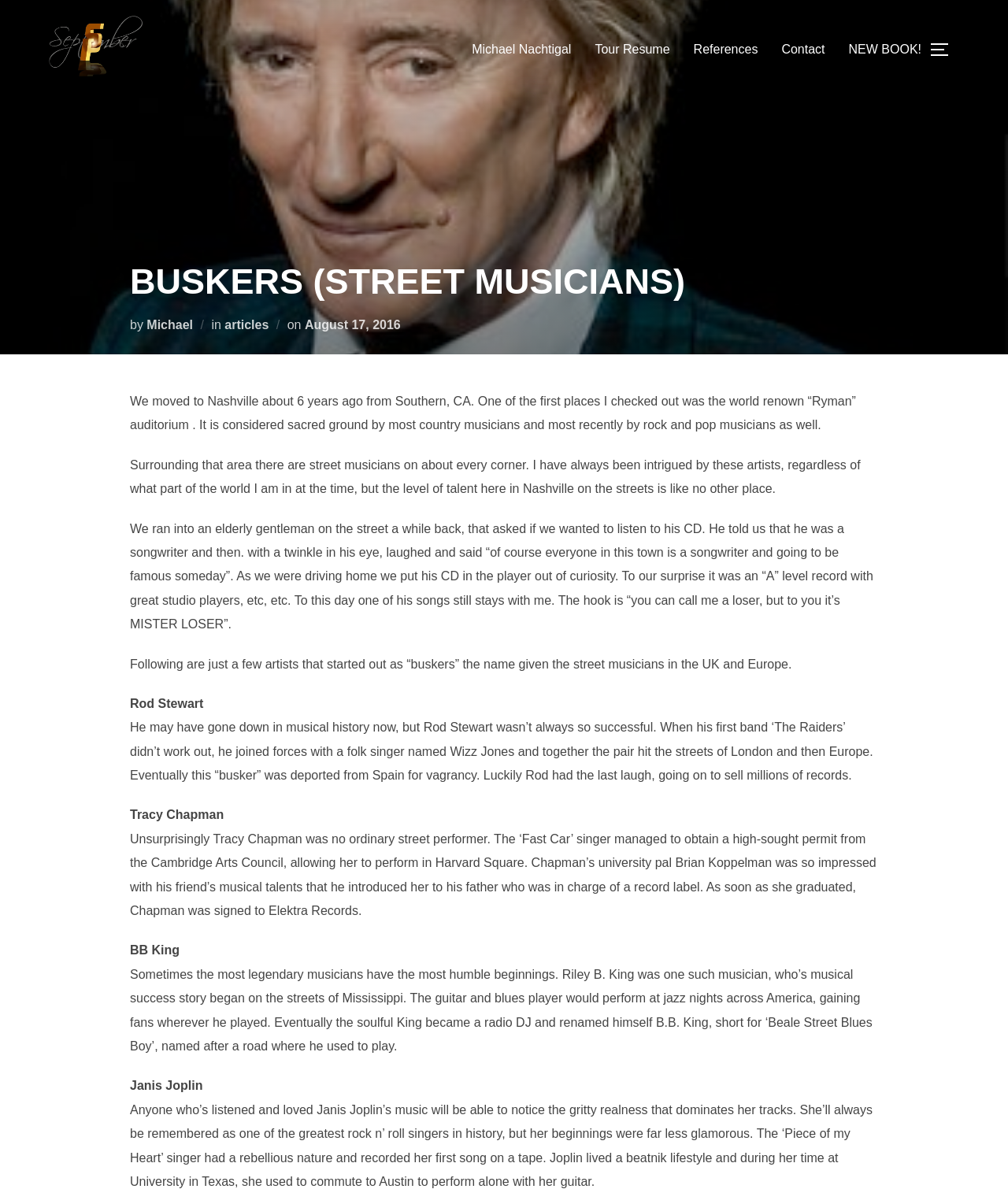Please indicate the bounding box coordinates of the element's region to be clicked to achieve the instruction: "Visit the 'Michael Nachtigal' page". Provide the coordinates as four float numbers between 0 and 1, i.e., [left, top, right, bottom].

[0.468, 0.029, 0.567, 0.054]